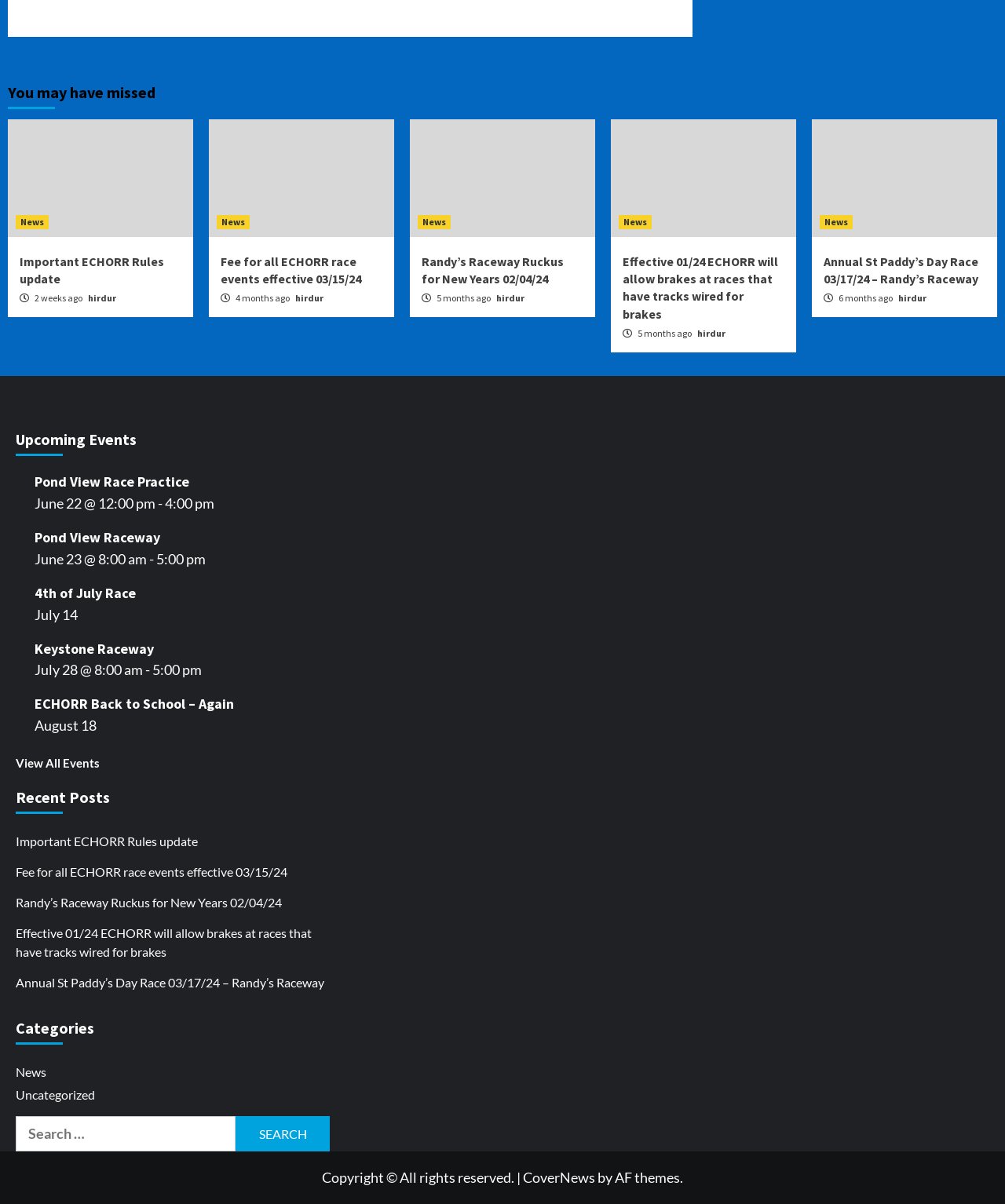Identify the bounding box coordinates of the area that should be clicked in order to complete the given instruction: "View upcoming events". The bounding box coordinates should be four float numbers between 0 and 1, i.e., [left, top, right, bottom].

[0.016, 0.351, 0.328, 0.387]